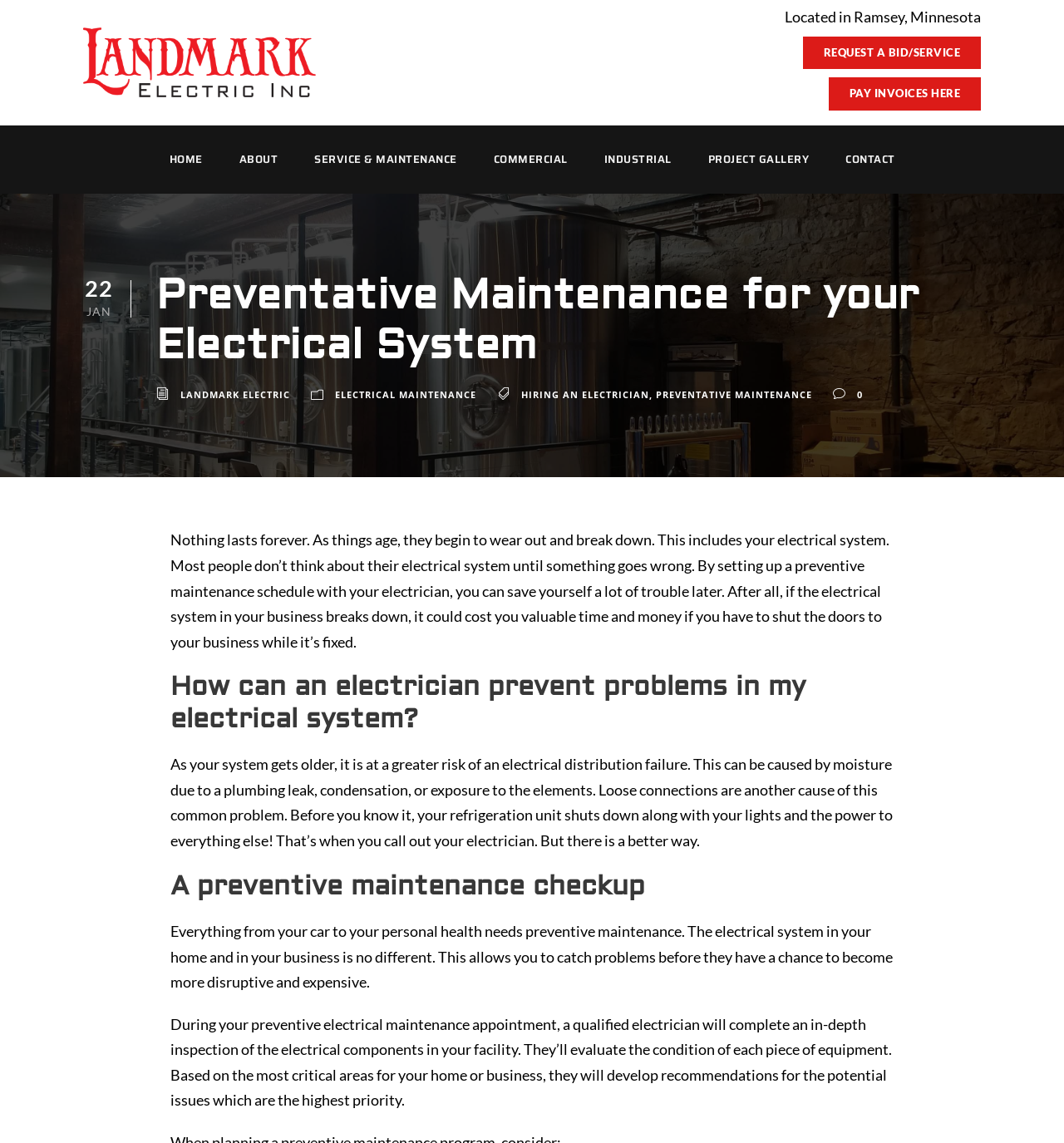Determine the bounding box coordinates of the section I need to click to execute the following instruction: "Go to the home page". Provide the coordinates as four float numbers between 0 and 1, i.e., [left, top, right, bottom].

[0.159, 0.131, 0.19, 0.169]